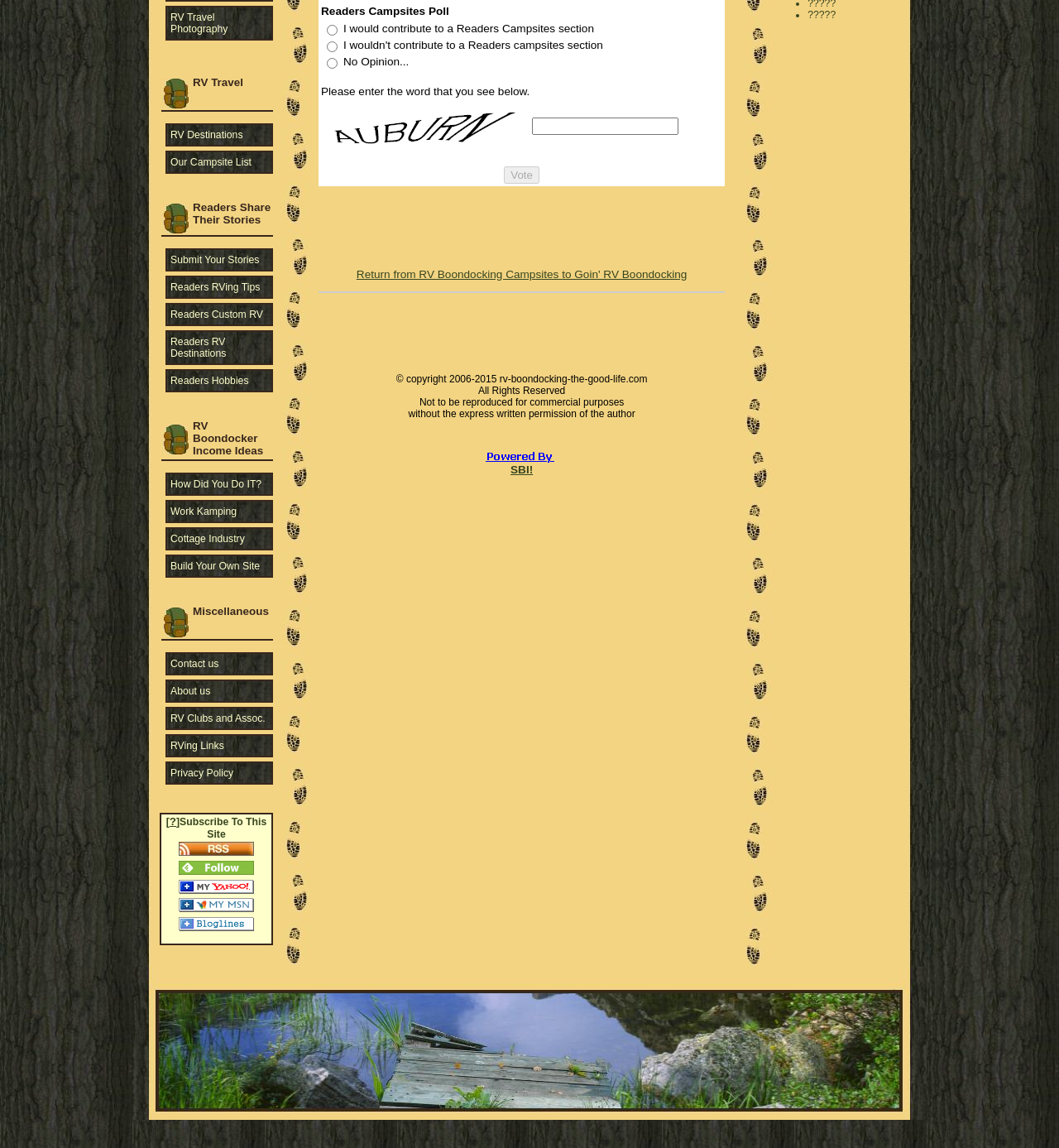How many images are there in the 'Subscribe To This Site' section?
Kindly offer a comprehensive and detailed response to the question.

In the 'Subscribe To This Site' section, there are four images: 'XML RSS', 'follow us in feedly', 'Add to My Yahoo!', and 'Add to My MSN'.